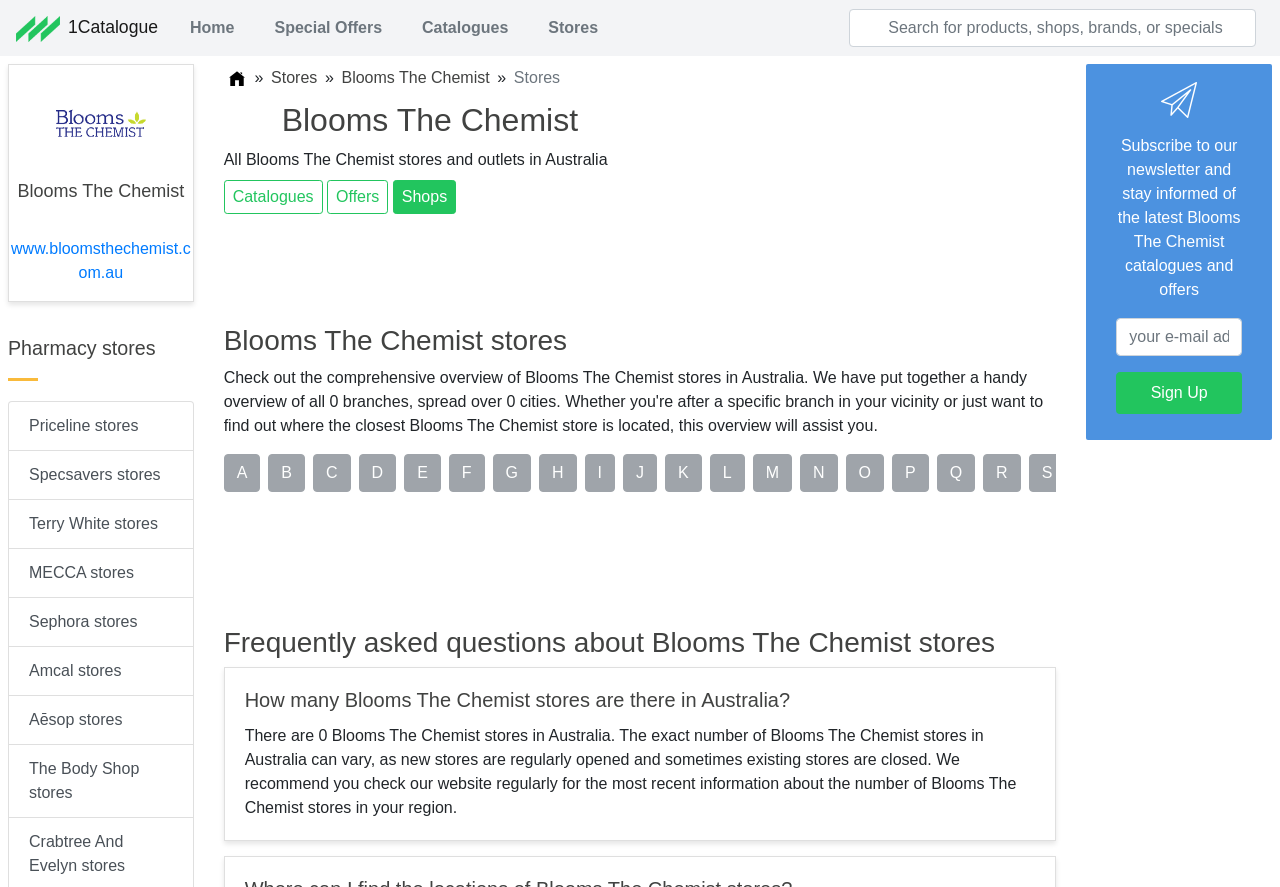Determine the bounding box coordinates of the target area to click to execute the following instruction: "Search for Blooms The Chemist stores."

[0.663, 0.01, 0.981, 0.053]